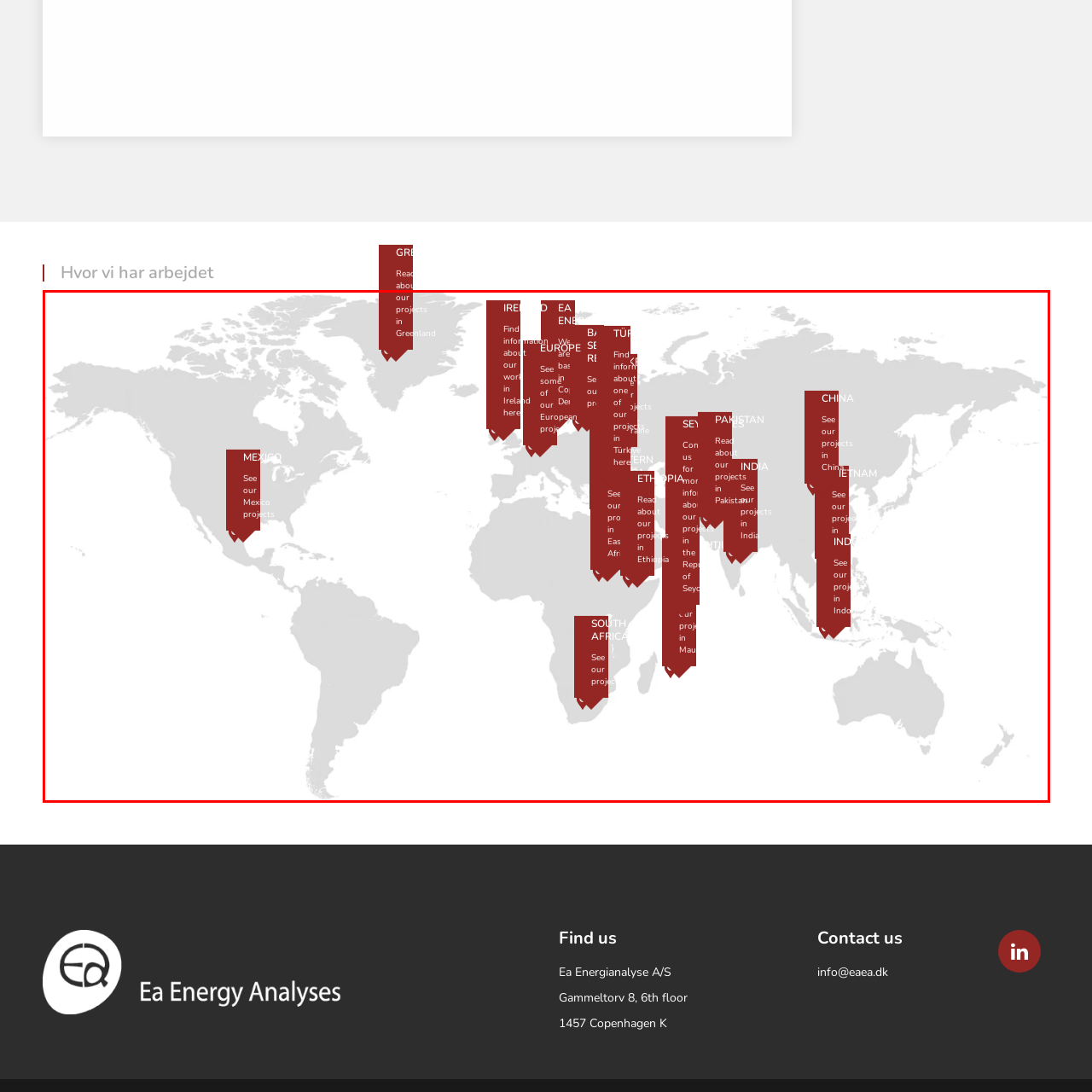What type of information does each marked area provide?
Focus on the visual details within the red bounding box and provide an in-depth answer based on your observations.

Each marked area on the map provides insight into specific projects undertaken by the organization in different countries, giving viewers a better understanding of the organization's contributions in these regions.